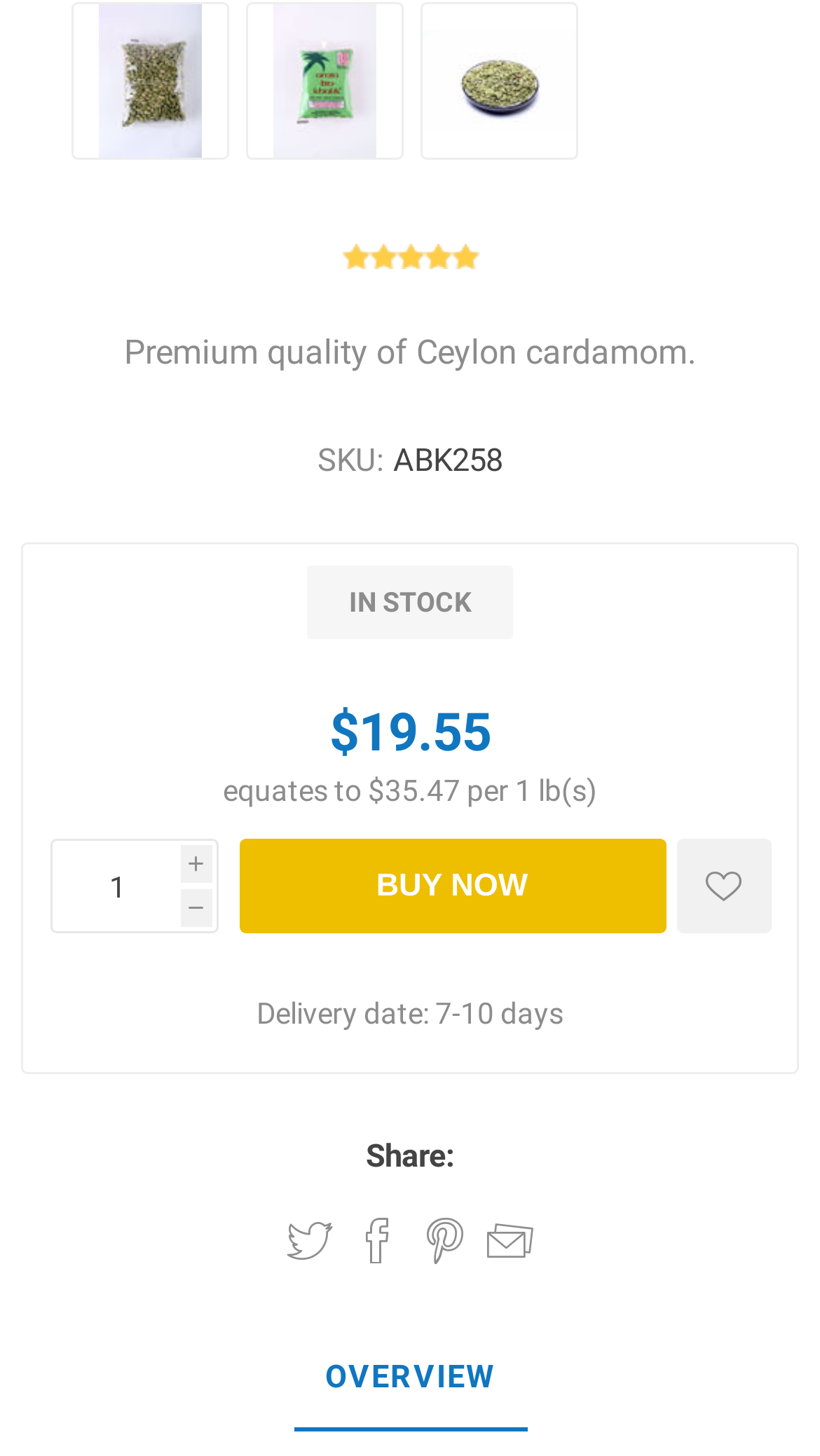What is the estimated delivery time?
Refer to the screenshot and respond with a concise word or phrase.

7-10 days